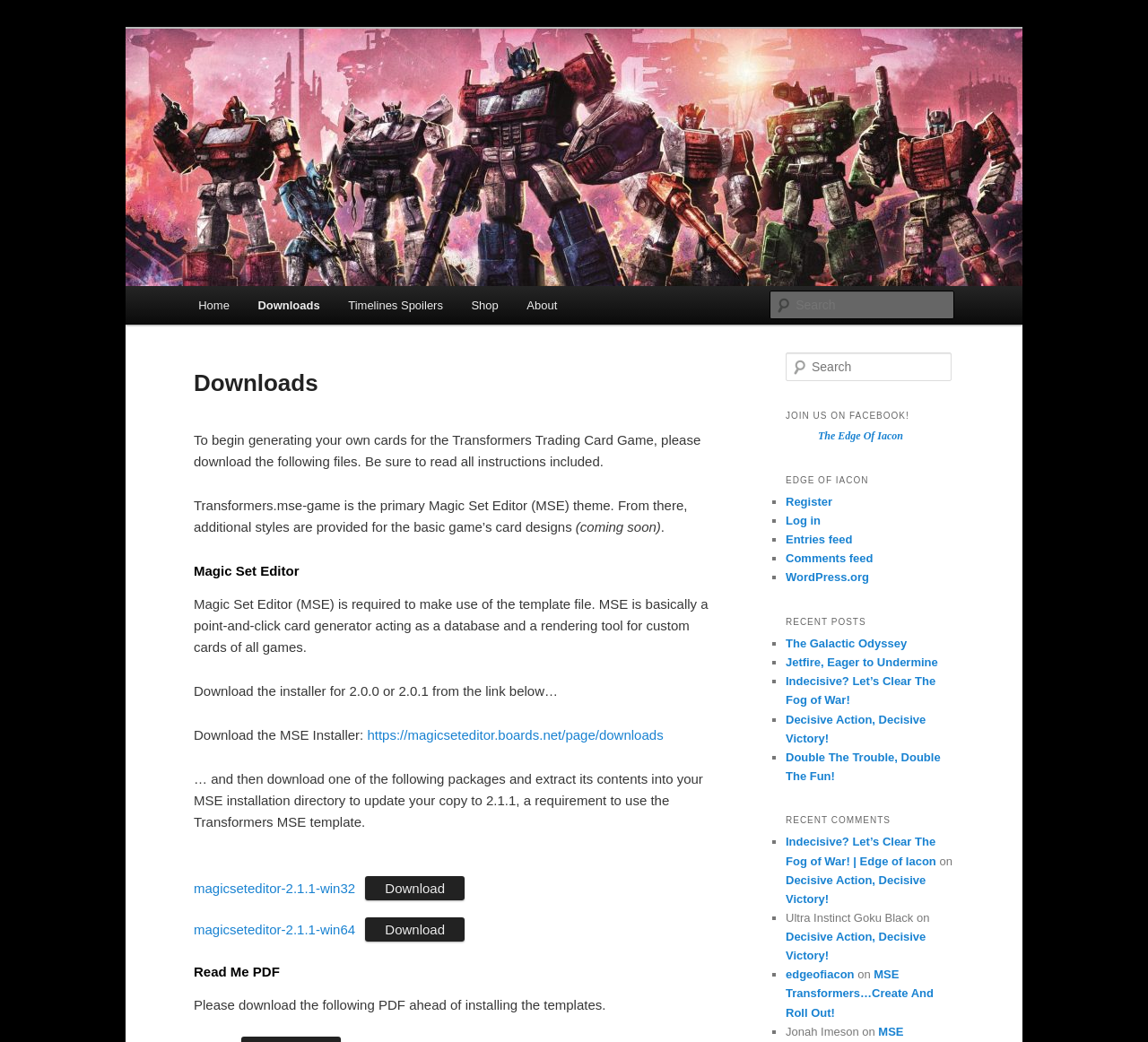Locate the bounding box coordinates of the clickable element to fulfill the following instruction: "Download the MSE Installer". Provide the coordinates as four float numbers between 0 and 1 in the format [left, top, right, bottom].

[0.32, 0.698, 0.578, 0.713]